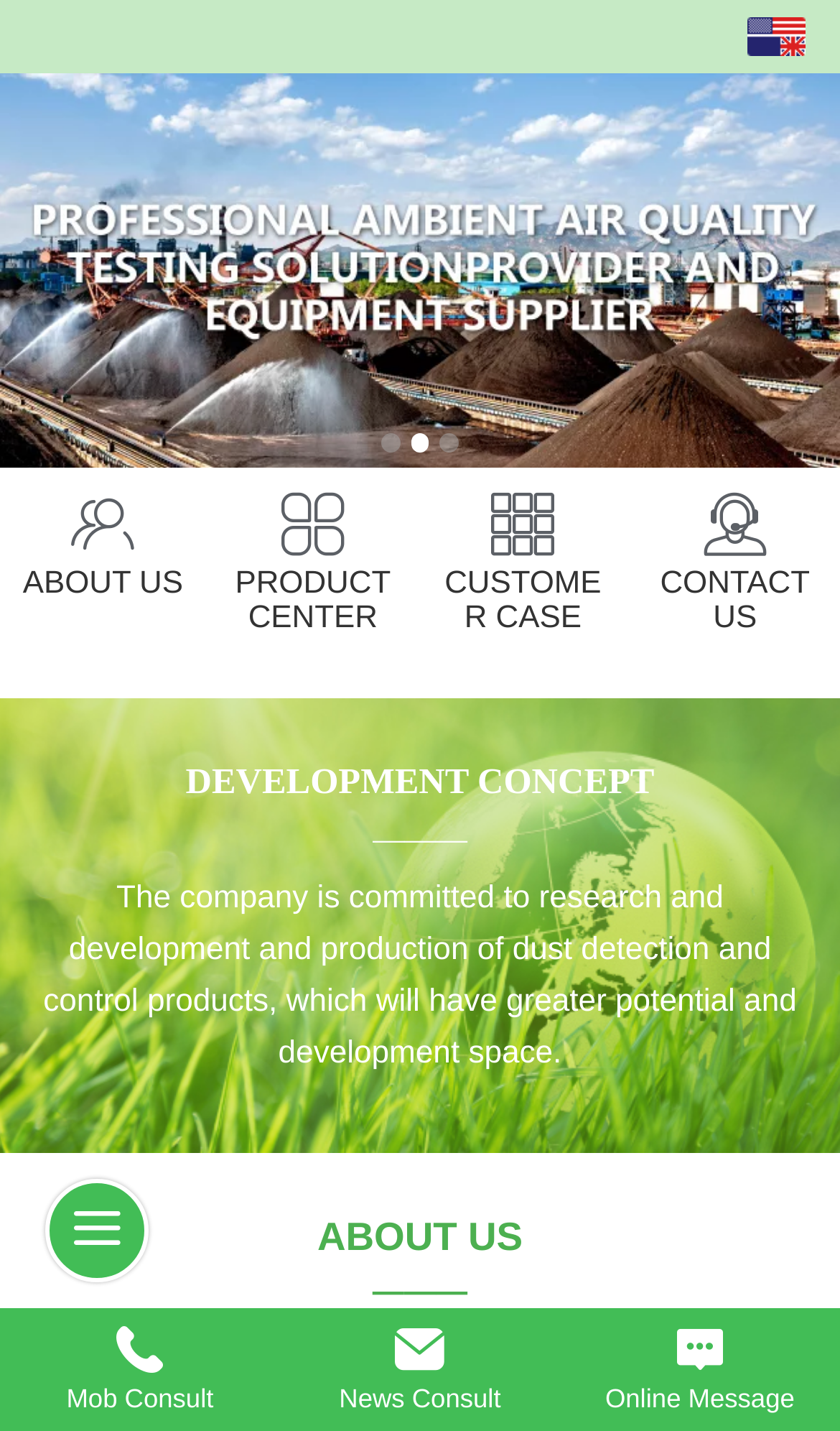Give a one-word or short phrase answer to this question: 
What is the company's main focus?

Dust detection and control products